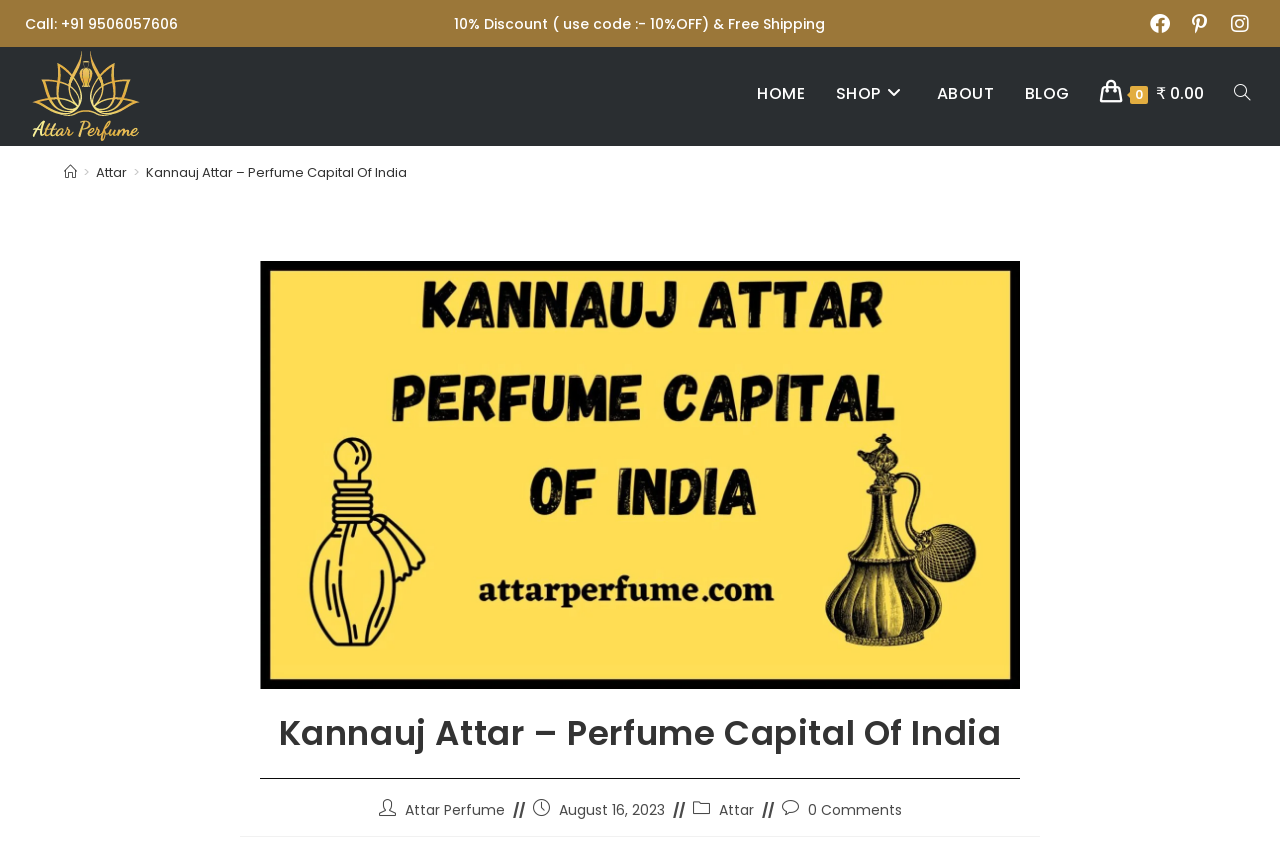Identify the bounding box coordinates necessary to click and complete the given instruction: "Visit Facebook page".

[0.898, 0.016, 0.914, 0.04]